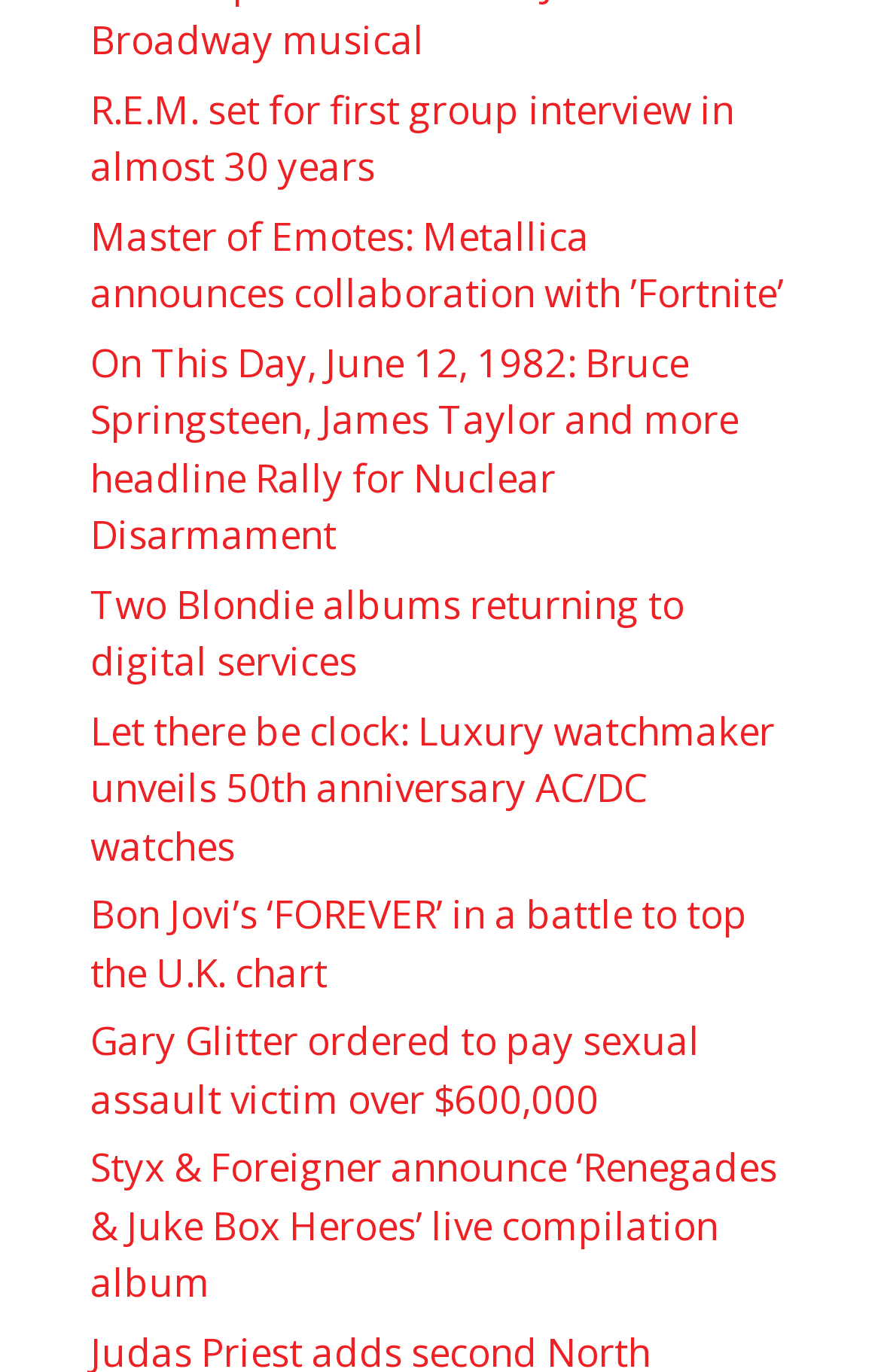Please provide the bounding box coordinates for the element that needs to be clicked to perform the following instruction: "Check out the returning Blondie albums". The coordinates should be given as four float numbers between 0 and 1, i.e., [left, top, right, bottom].

[0.103, 0.421, 0.777, 0.501]